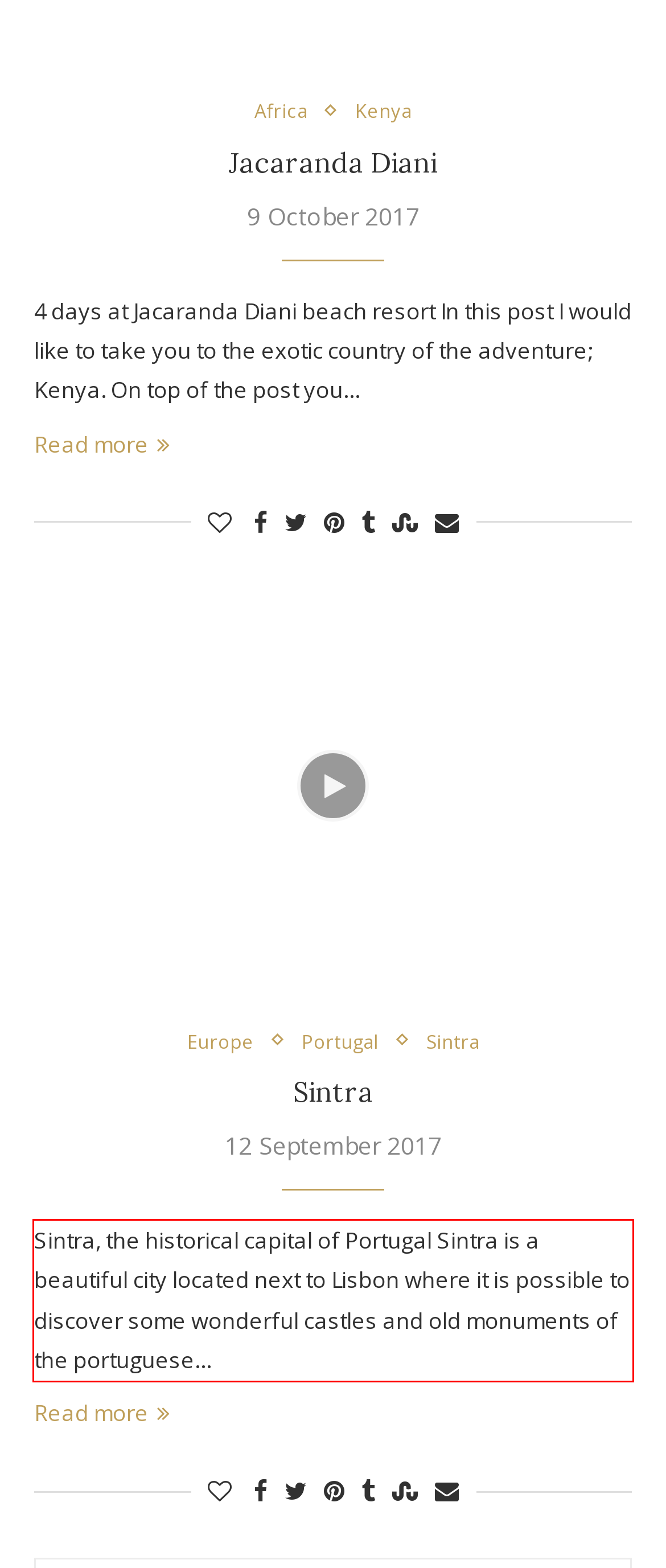Identify the text within the red bounding box on the webpage screenshot and generate the extracted text content.

Sintra, the historical capital of Portugal Sintra is a beautiful city located next to Lisbon where it is possible to discover some wonderful castles and old monuments of the portuguese…